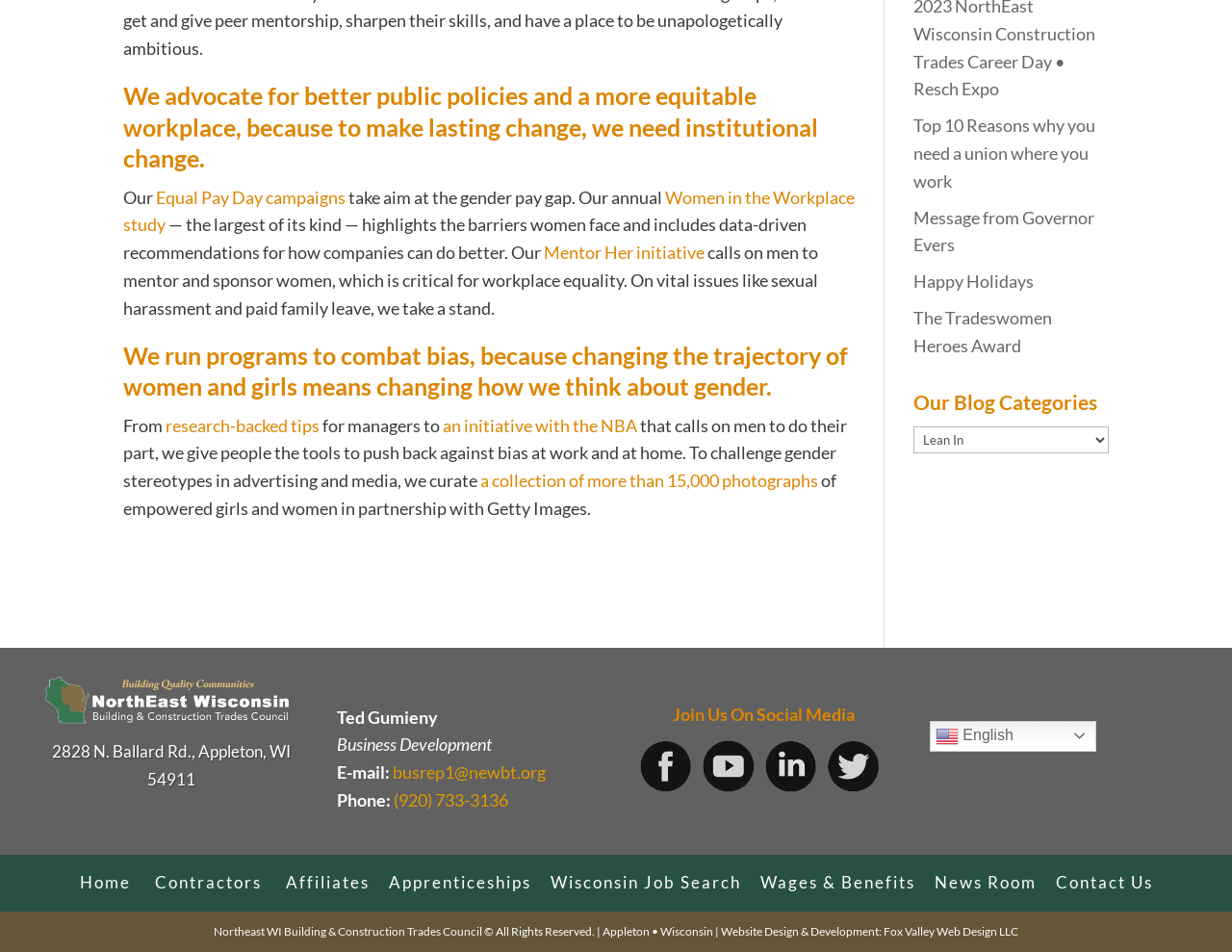Highlight the bounding box coordinates of the region I should click on to meet the following instruction: "Click on the 'Top 10 Reasons why you need a union where you work' link".

[0.741, 0.121, 0.889, 0.201]